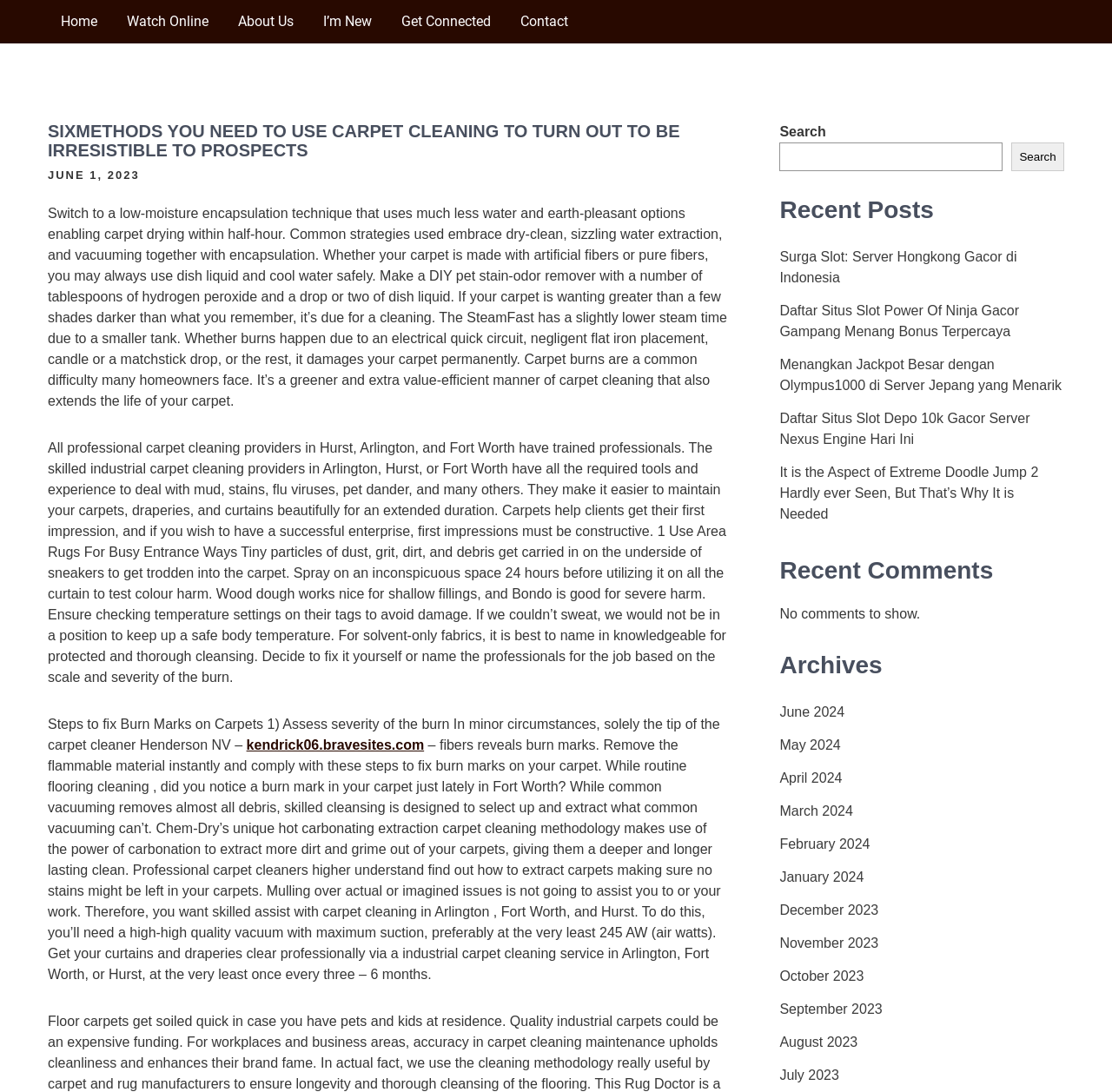Find the bounding box coordinates of the element I should click to carry out the following instruction: "Click the 'SIGN IN' link".

None